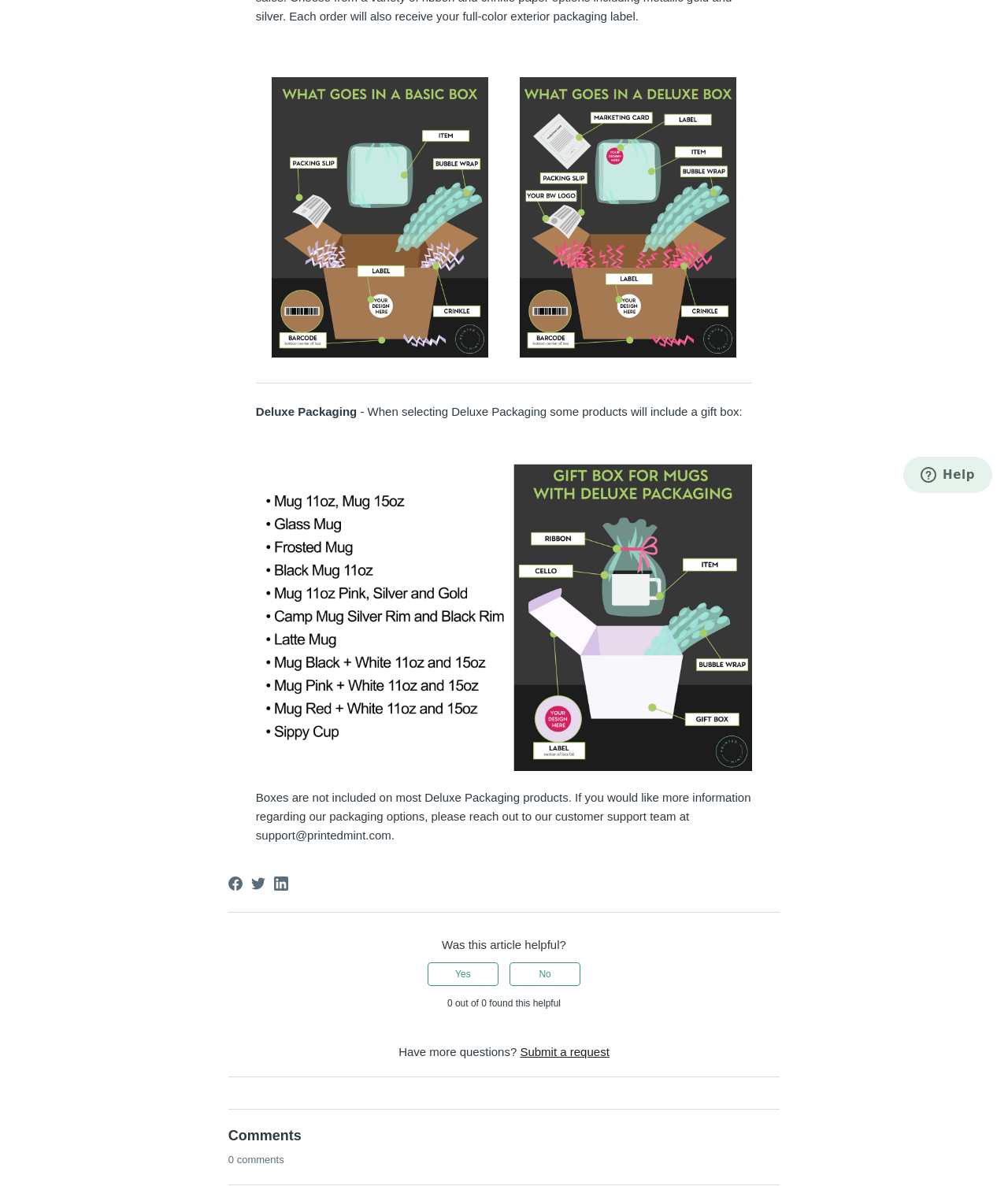Predict the bounding box for the UI component with the following description: "No".

[0.506, 0.811, 0.576, 0.831]